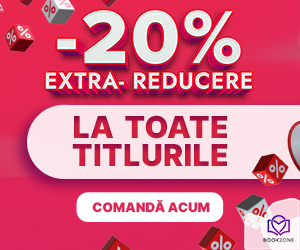Respond to the question below with a single word or phrase:
What is the branding of the promotional image?

BOOKZONE